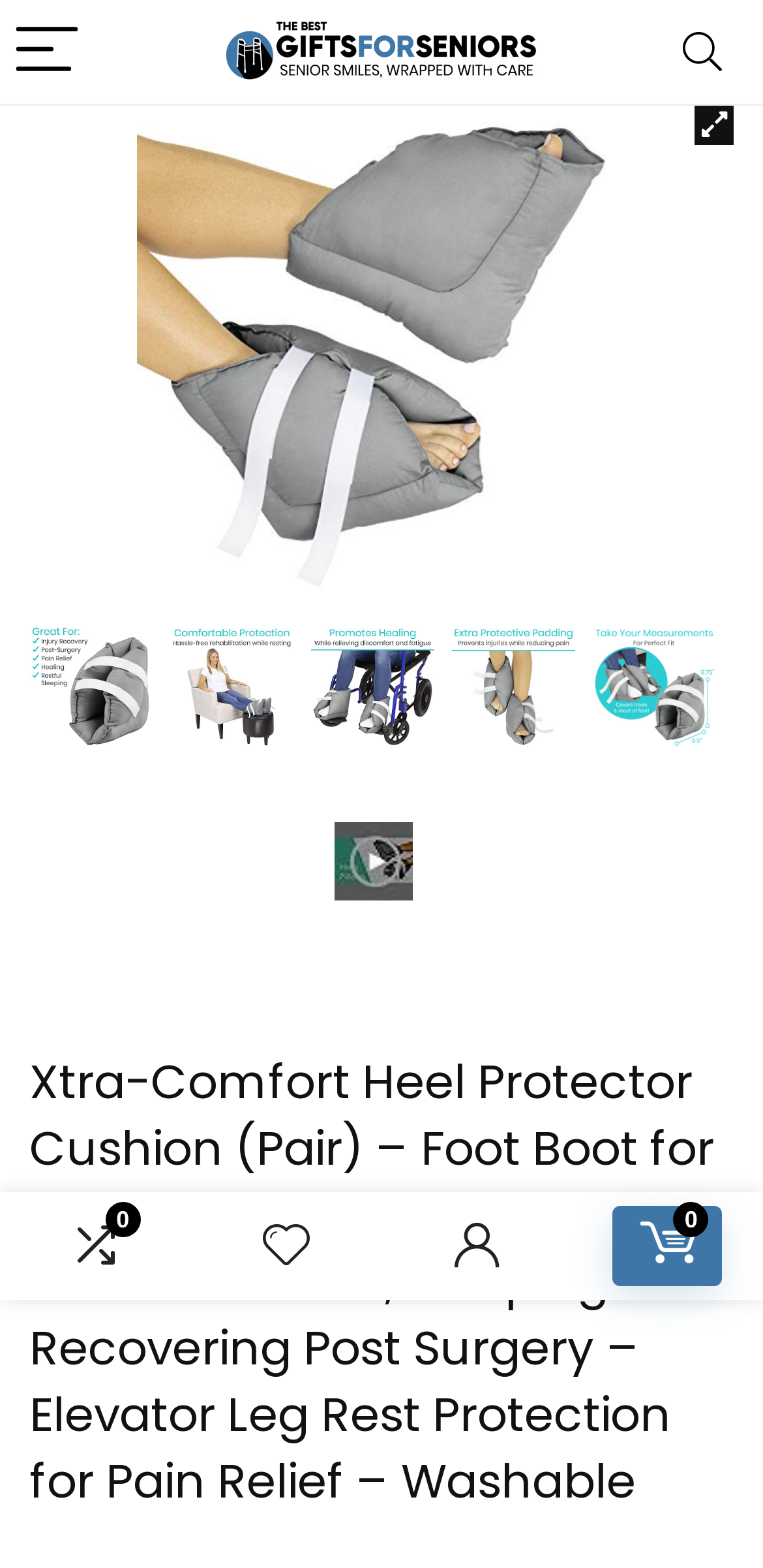Identify the coordinates of the bounding box for the element that must be clicked to accomplish the instruction: "Read product description".

[0.038, 0.669, 0.962, 0.966]